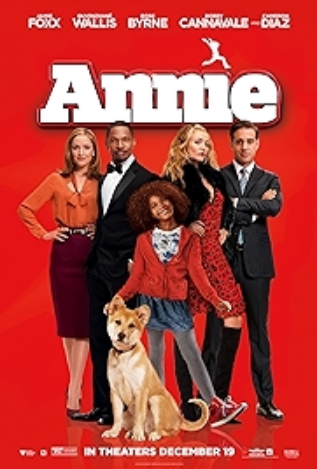How many adult characters are shown in the poster?
Based on the image content, provide your answer in one word or a short phrase.

Three